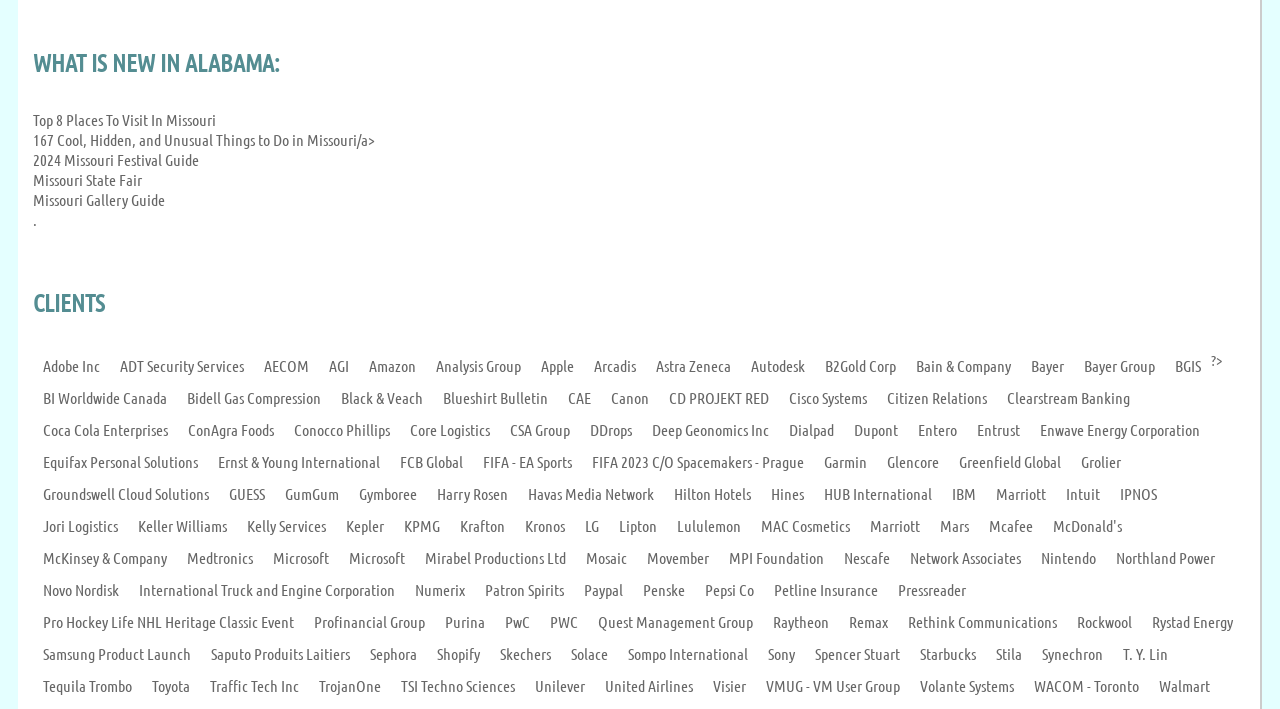Show the bounding box coordinates of the element that should be clicked to complete the task: "Learn more about 'KPMG'".

[0.316, 0.728, 0.344, 0.755]